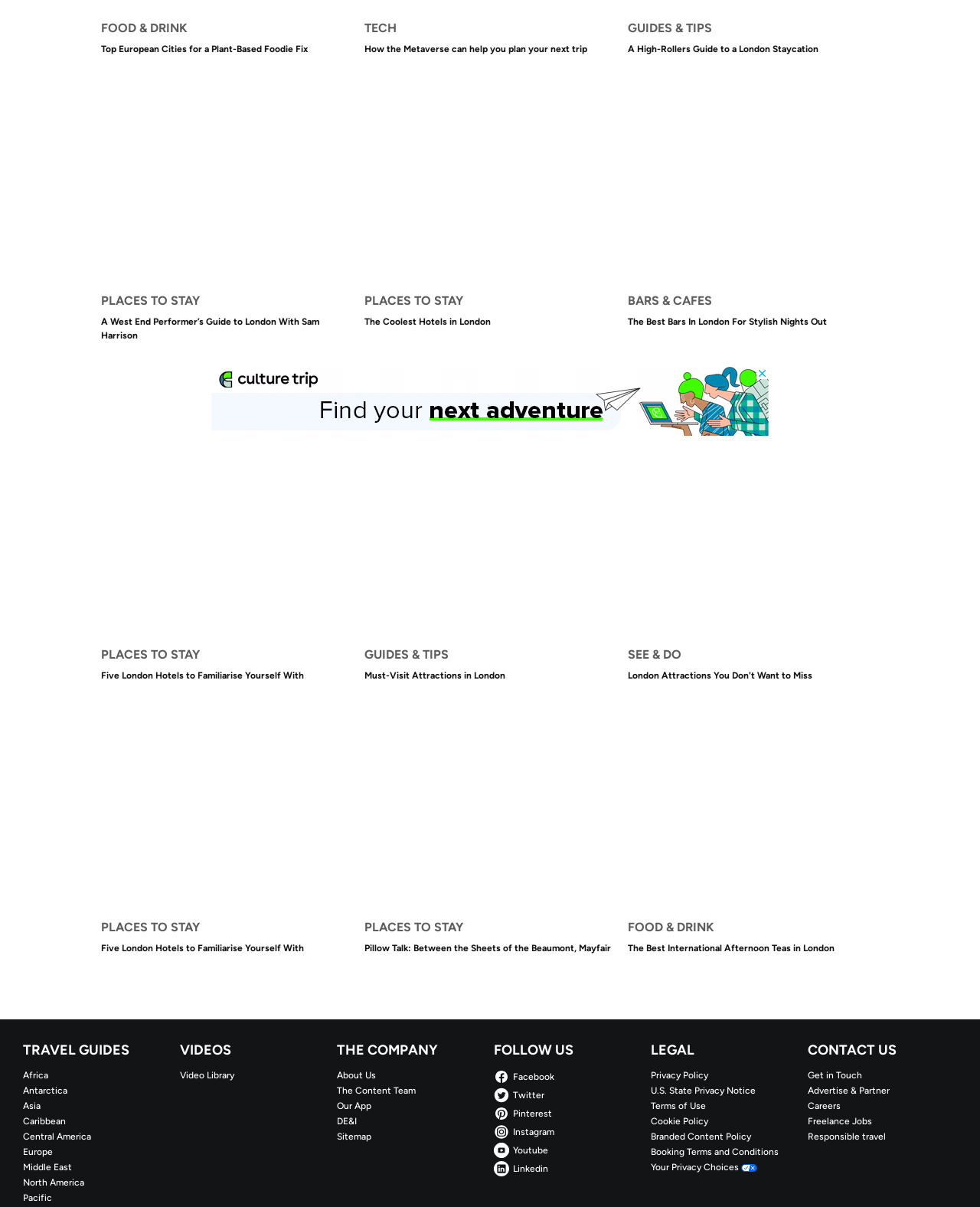Respond to the question with just a single word or phrase: 
What is the purpose of the 'CONTACT US' section?

Get in touch